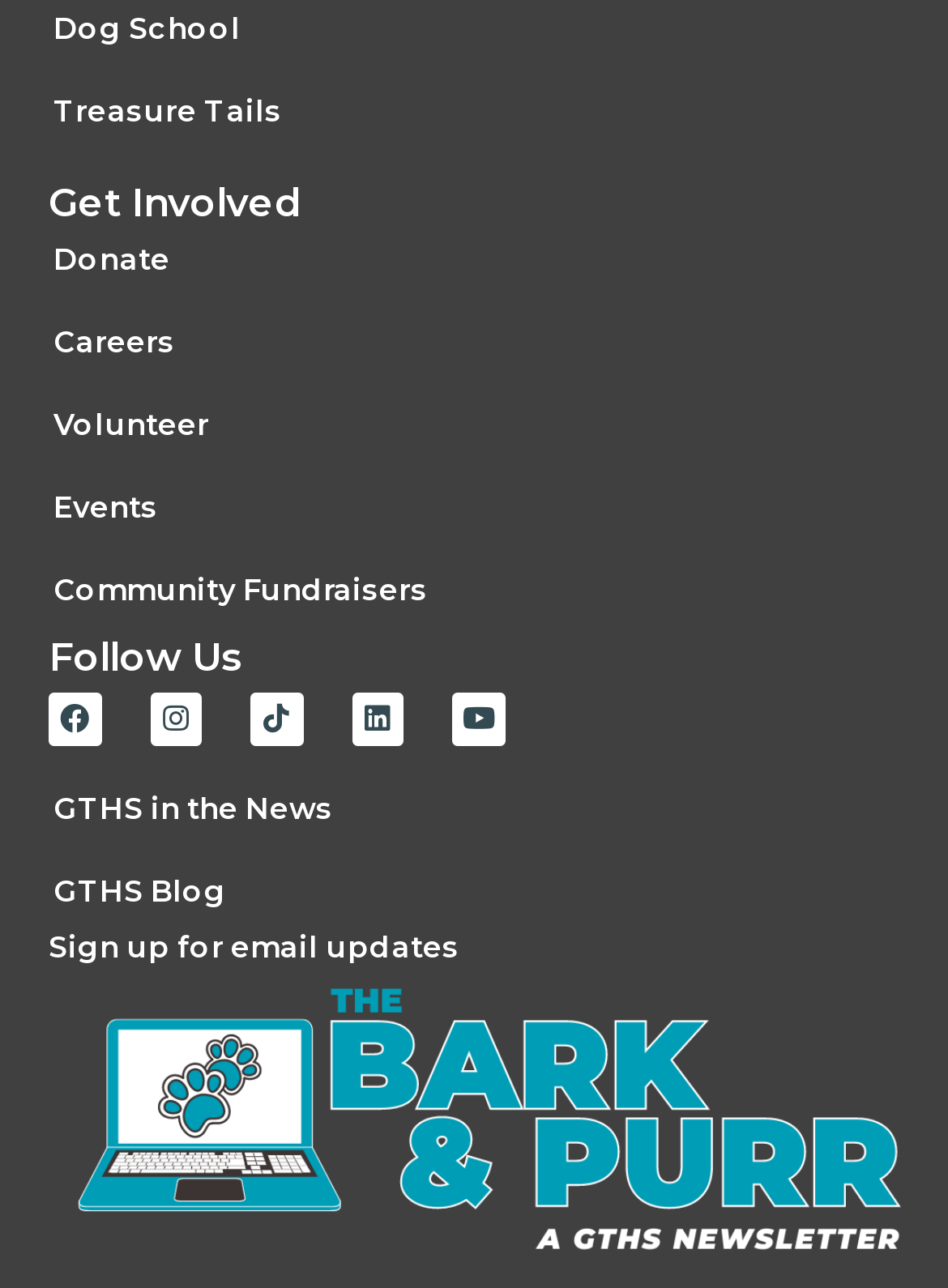Answer the question below using just one word or a short phrase: 
What type of content can be found in the 'GTHS in the News' section?

News articles